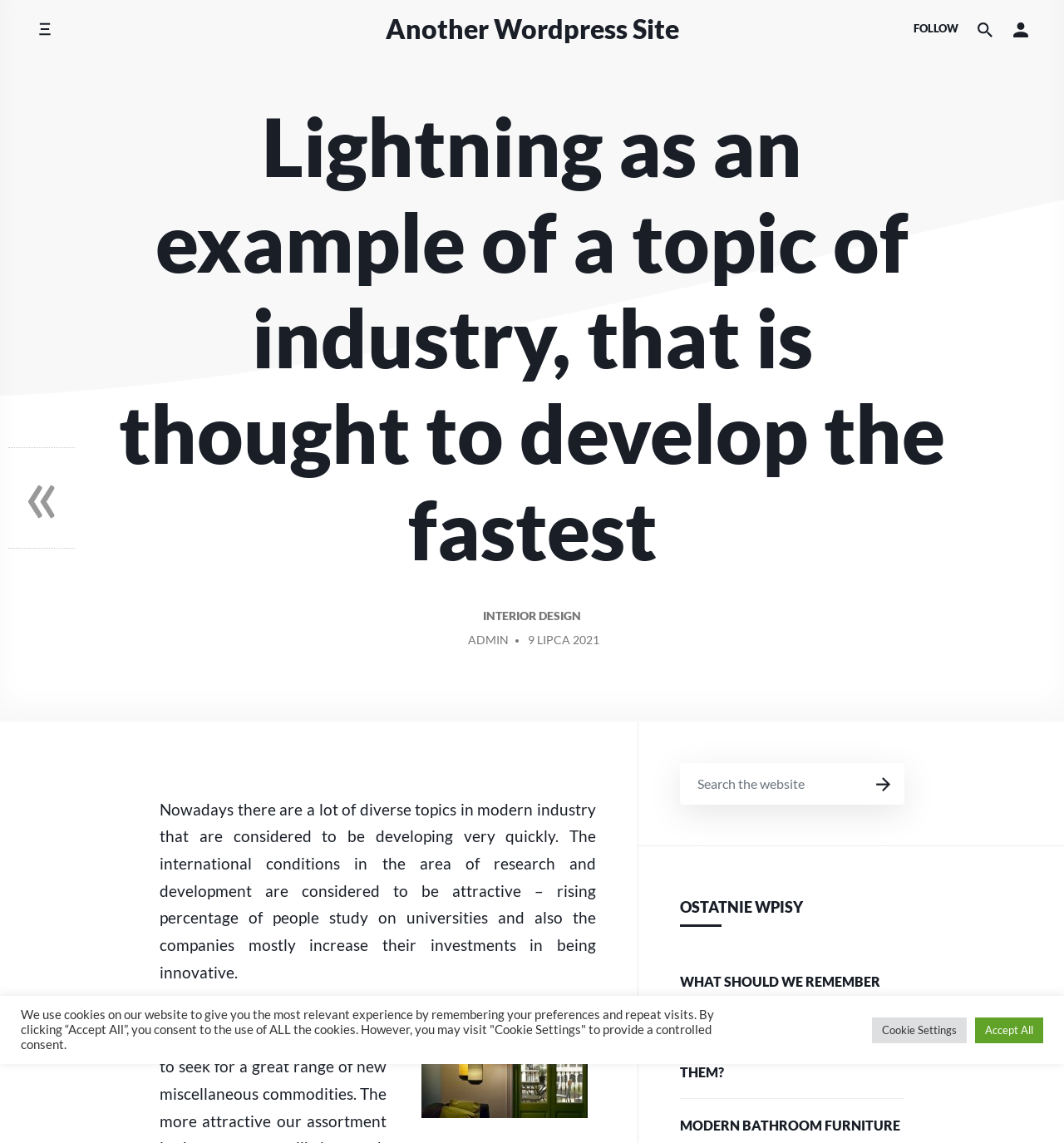Provide a brief response using a word or short phrase to this question:
How many social media icons are there?

Not specified